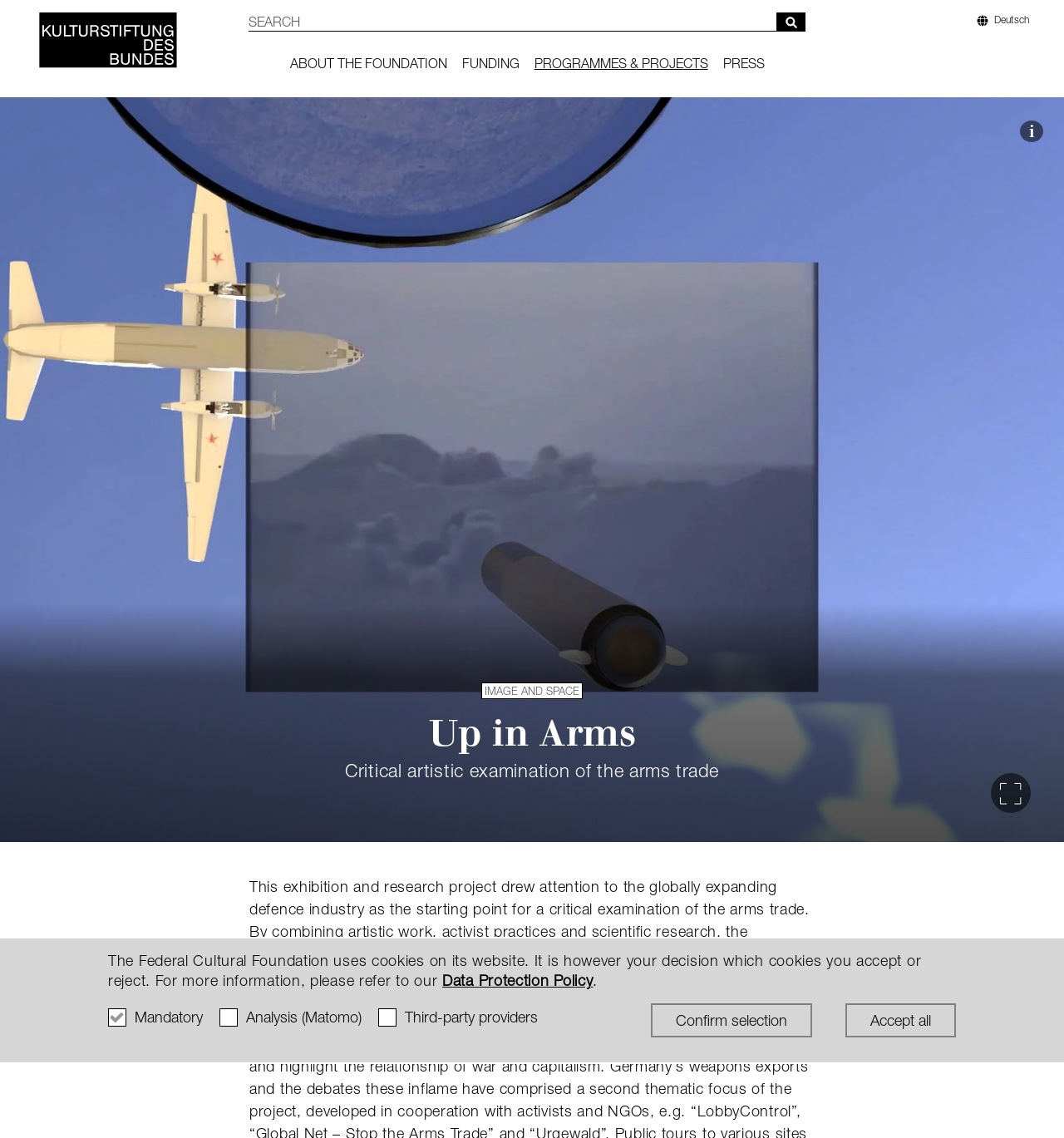Refer to the image and answer the question with as much detail as possible: What type of projects are funded by the foundation?

I found the answer by looking at the navigation menu 'PROGRAMMES & PROJECTS' which contains links to different types of projects such as 'Image and Space', 'Theatre and Movement', and 'Music and Sound', indicating that the foundation funds artistic and cultural projects.